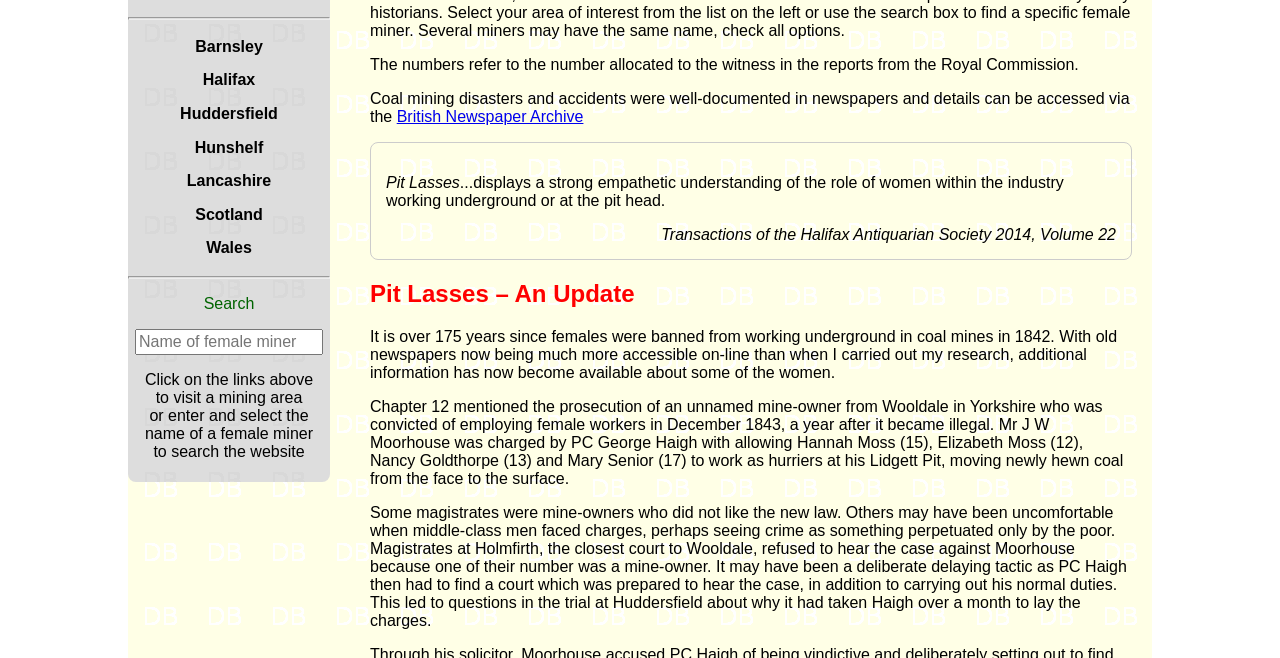Determine the bounding box for the HTML element described here: "Lancashire". The coordinates should be given as [left, top, right, bottom] with each number being a float between 0 and 1.

[0.1, 0.259, 0.258, 0.293]